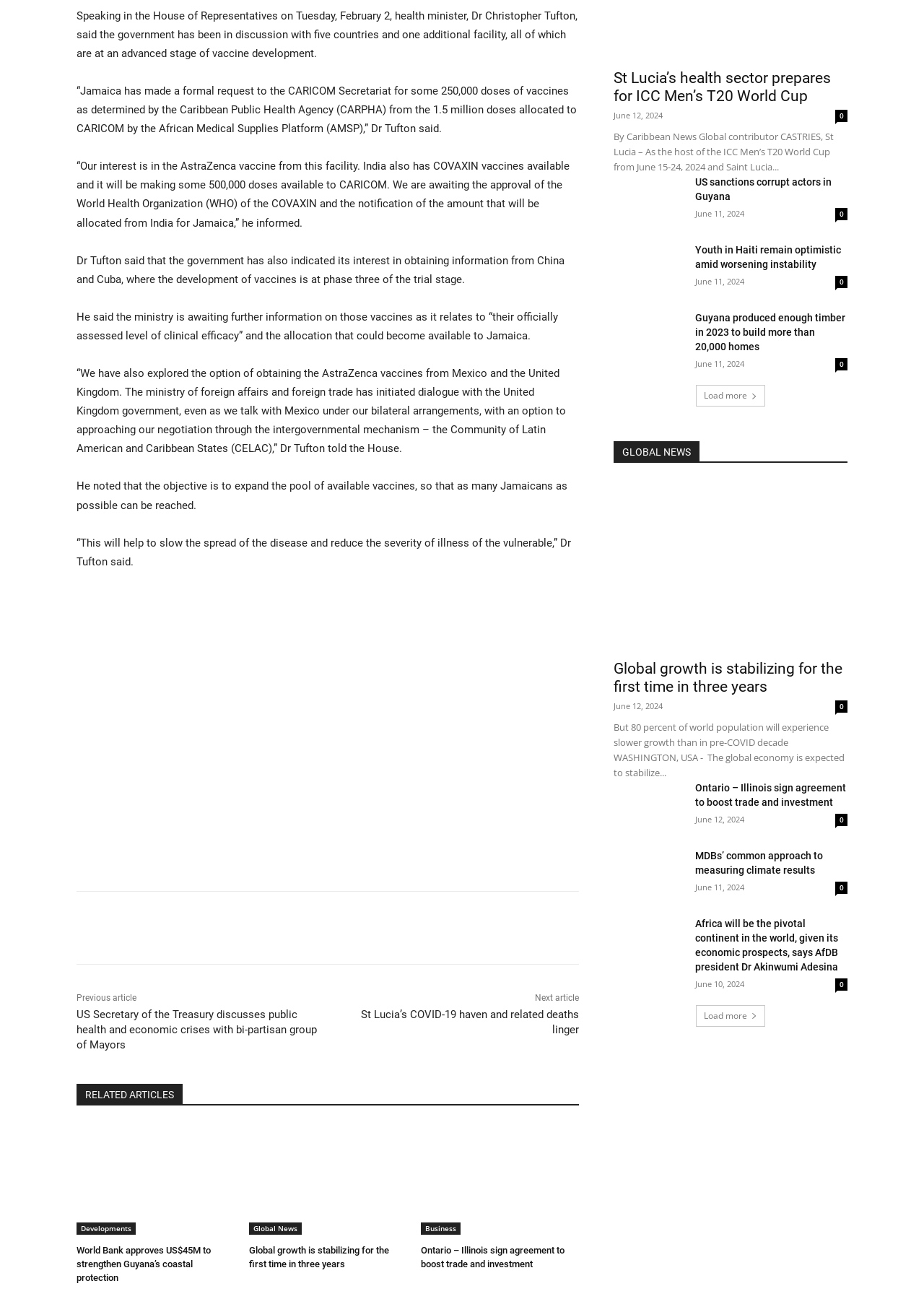Please specify the bounding box coordinates of the clickable region to carry out the following instruction: "Read more about the European Masters Mountain Running Championships". The coordinates should be four float numbers between 0 and 1, in the format [left, top, right, bottom].

None